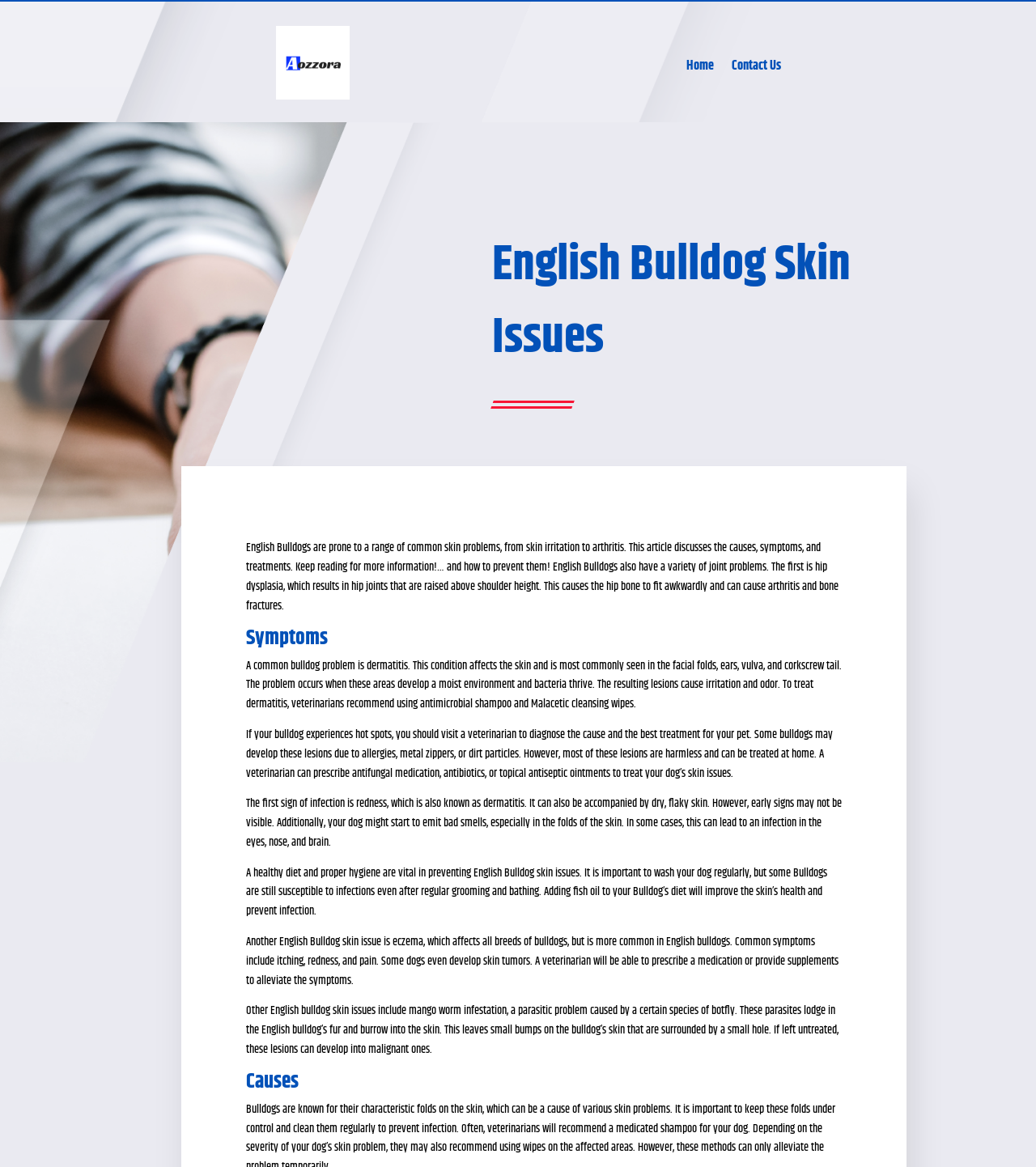How can English Bulldog skin issues be prevented?
Please answer the question with a detailed and comprehensive explanation.

The webpage suggests that a healthy diet and proper hygiene are vital in preventing English Bulldog skin issues, and adding fish oil to their diet can improve the skin's health and prevent infection.